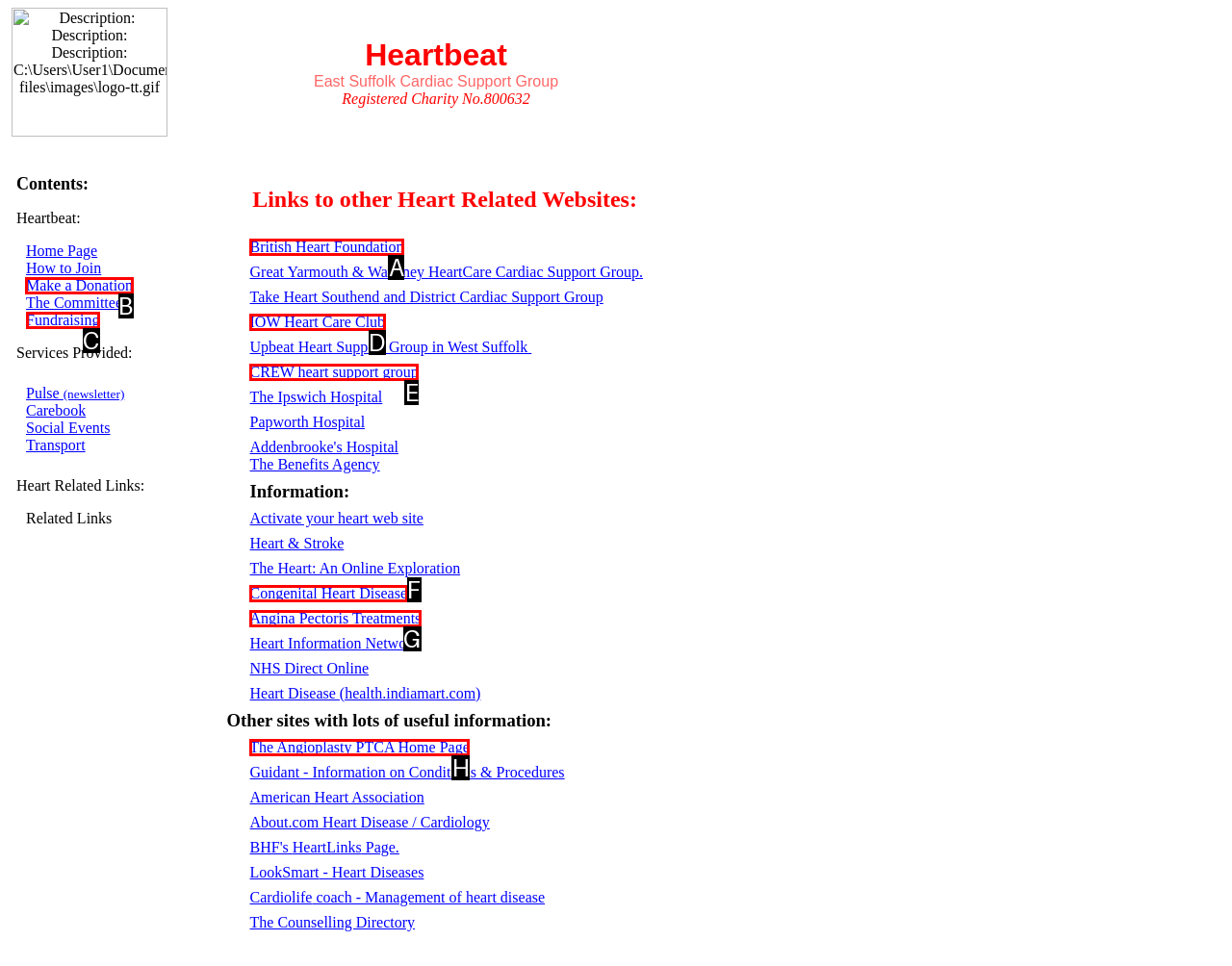Select the proper UI element to click in order to perform the following task: Click the 'Make a Donation' link. Indicate your choice with the letter of the appropriate option.

B